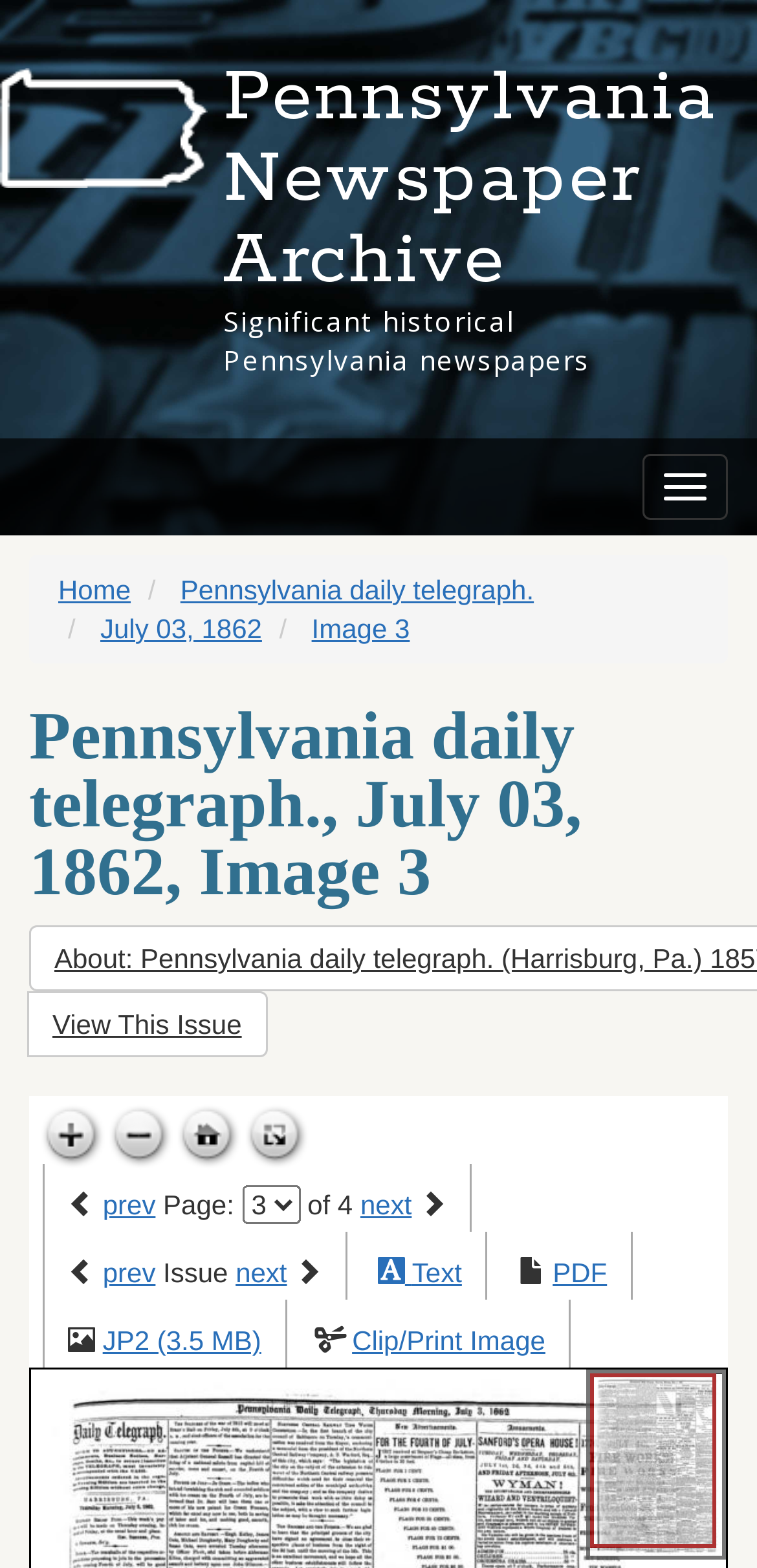How many pages are in this issue?
Using the visual information, reply with a single word or short phrase.

4